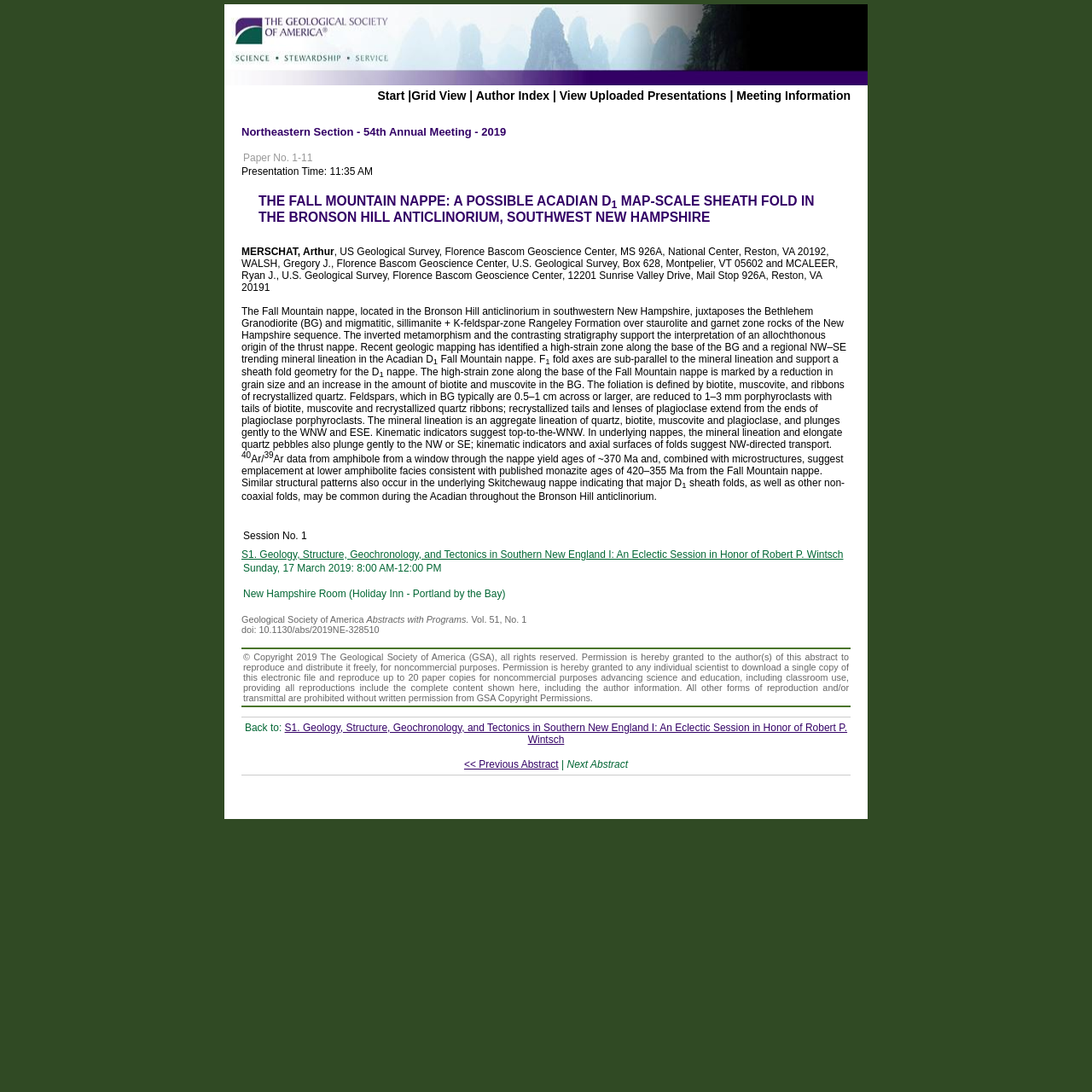Determine the bounding box coordinates of the clickable area required to perform the following instruction: "Go to next abstract". The coordinates should be represented as four float numbers between 0 and 1: [left, top, right, bottom].

[0.519, 0.694, 0.575, 0.705]